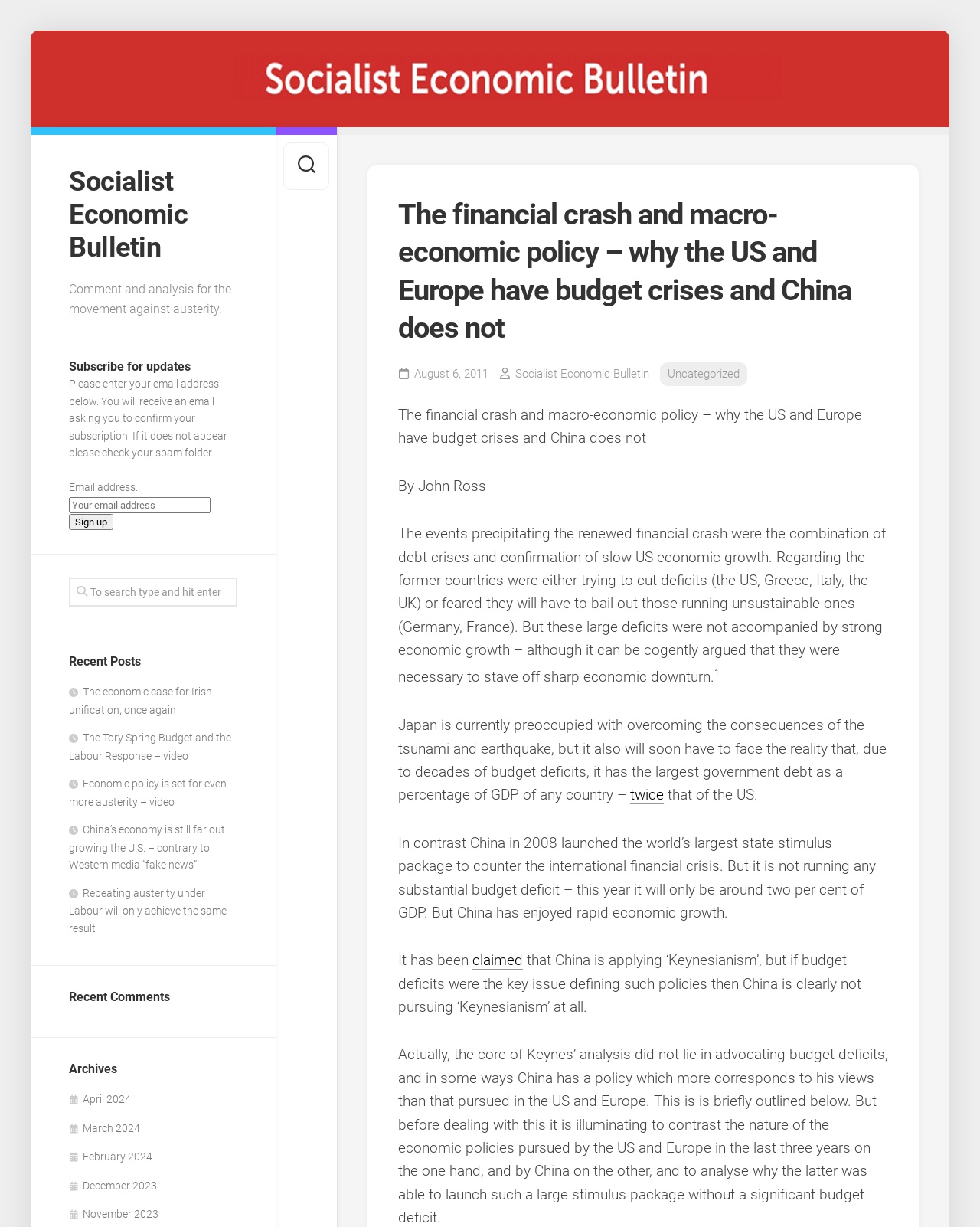Determine the bounding box coordinates of the clickable element to achieve the following action: 'Enter email address'. Provide the coordinates as four float values between 0 and 1, formatted as [left, top, right, bottom].

[0.07, 0.405, 0.215, 0.418]